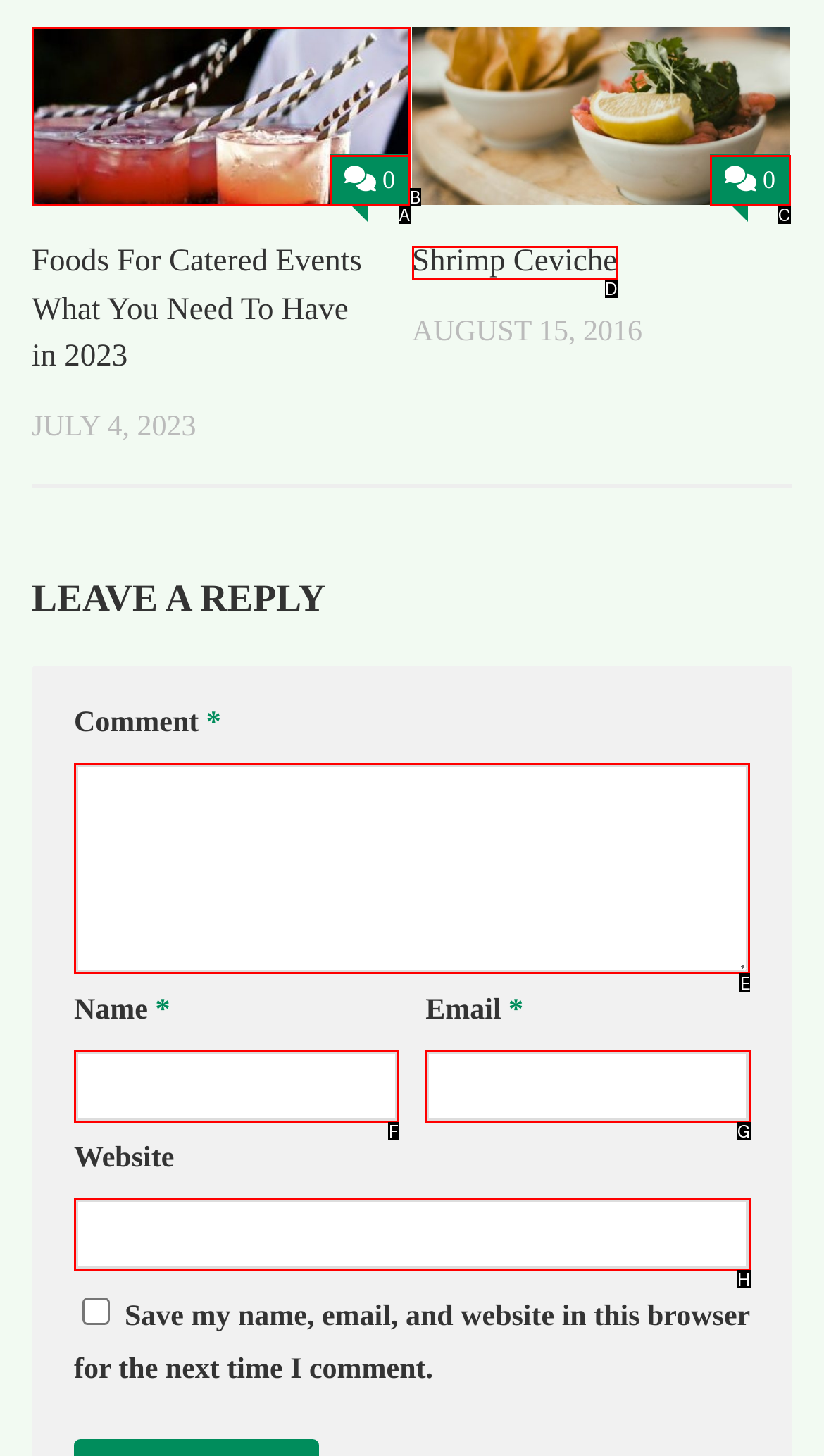From the given options, indicate the letter that corresponds to the action needed to complete this task: Enter your comment. Respond with only the letter.

E